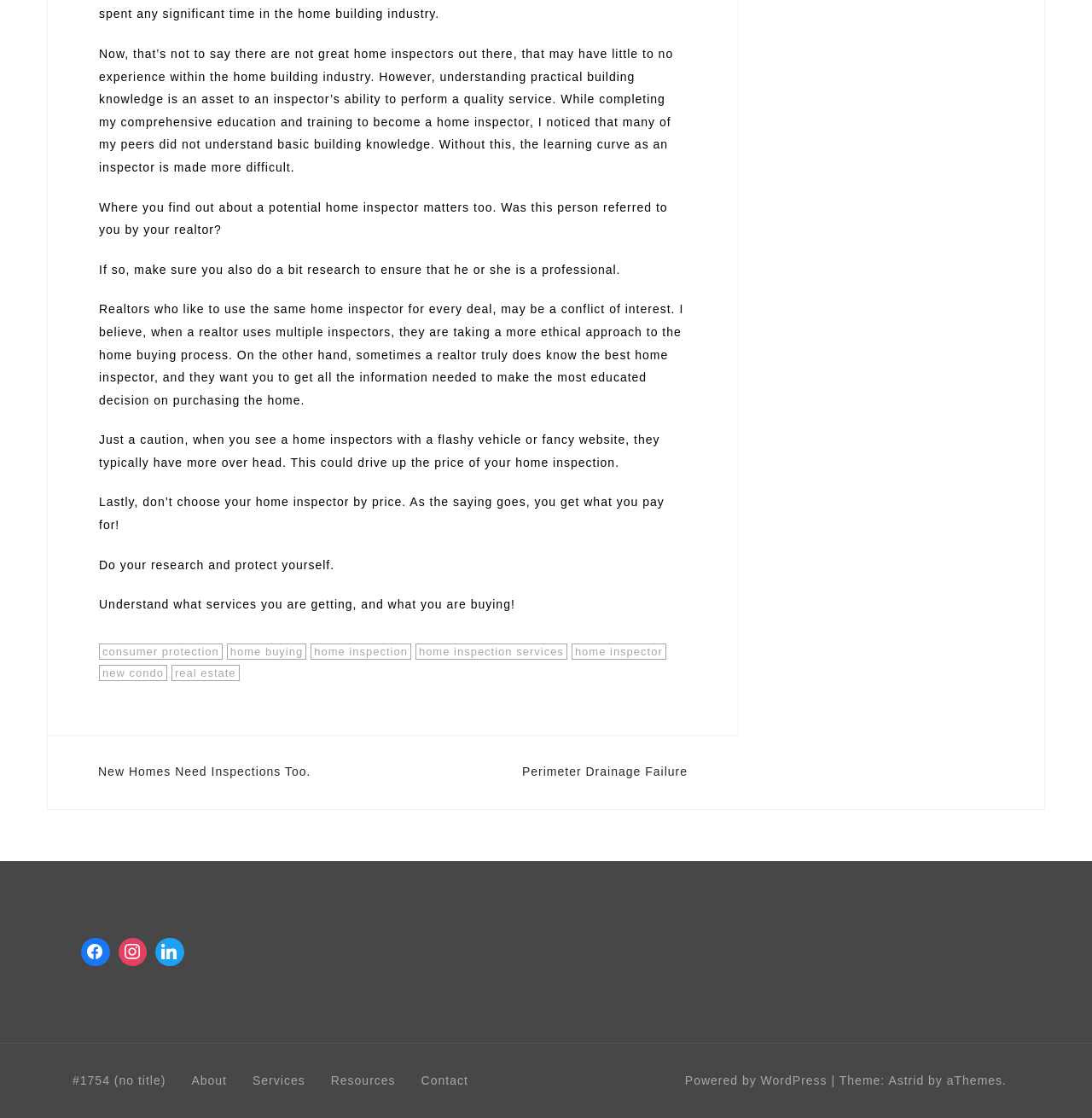Specify the bounding box coordinates of the area to click in order to follow the given instruction: "Click on 'consumer protection'."

[0.091, 0.575, 0.204, 0.59]